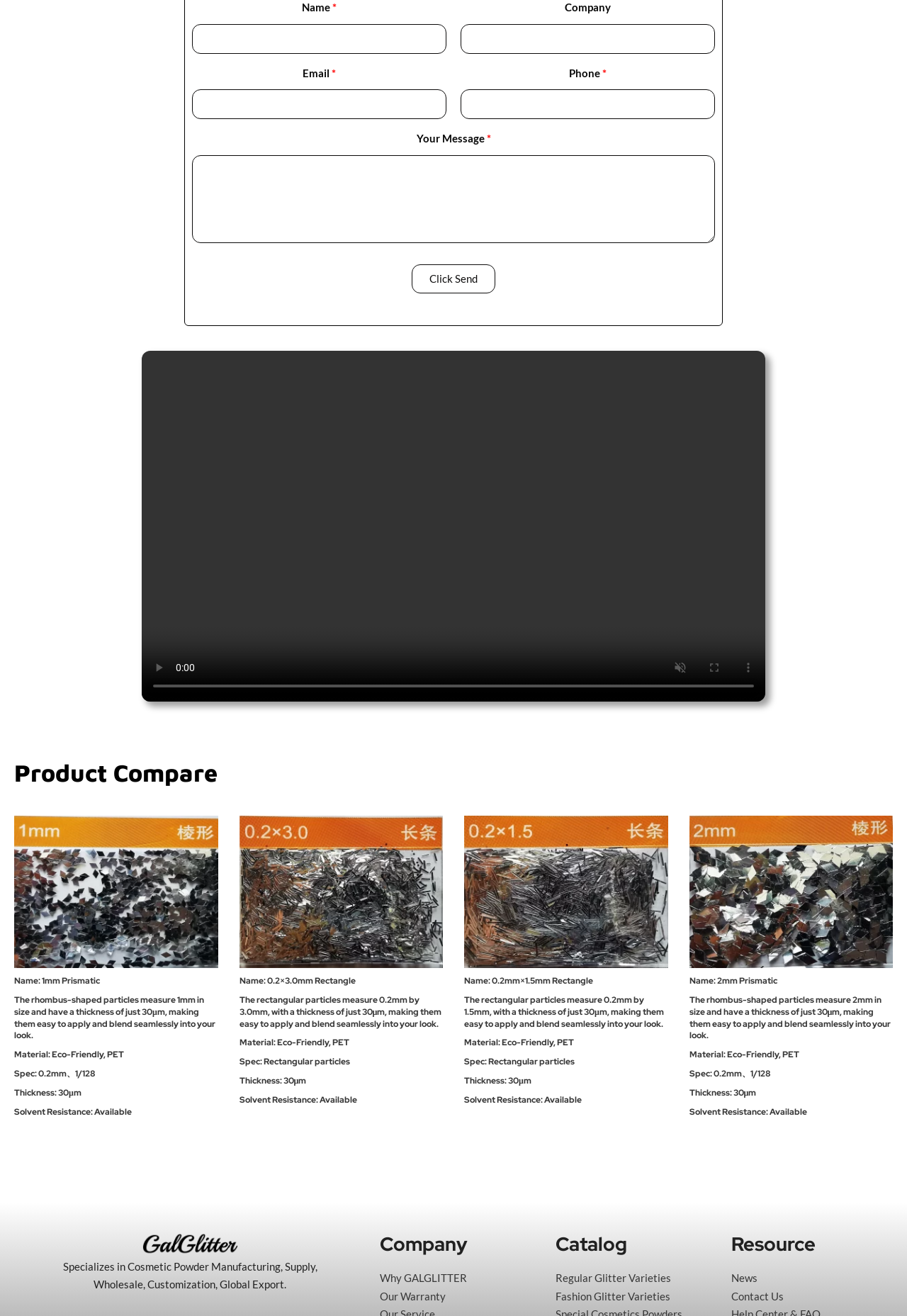Determine the bounding box coordinates of the section to be clicked to follow the instruction: "Click Send". The coordinates should be given as four float numbers between 0 and 1, formatted as [left, top, right, bottom].

[0.454, 0.201, 0.546, 0.223]